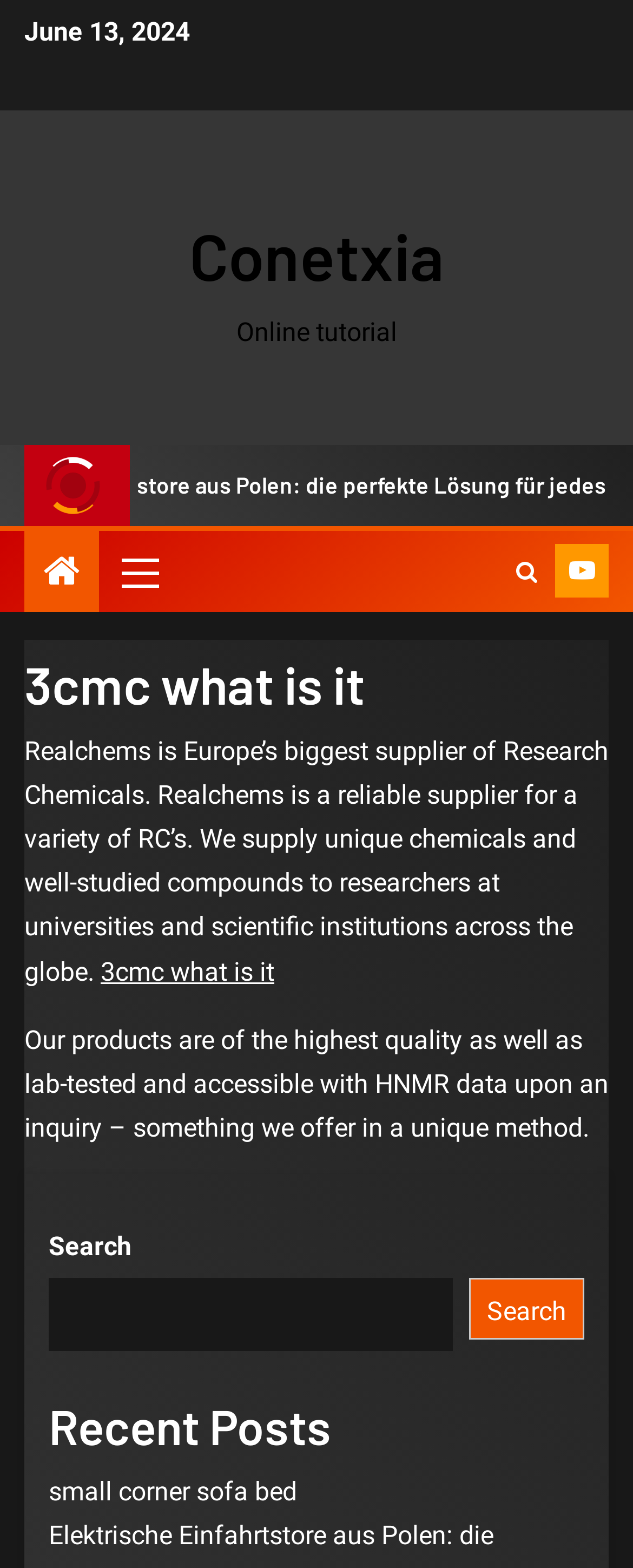Find the bounding box coordinates of the element you need to click on to perform this action: 'Click on the Conetxia link'. The coordinates should be represented by four float values between 0 and 1, in the format [left, top, right, bottom].

[0.299, 0.138, 0.701, 0.188]